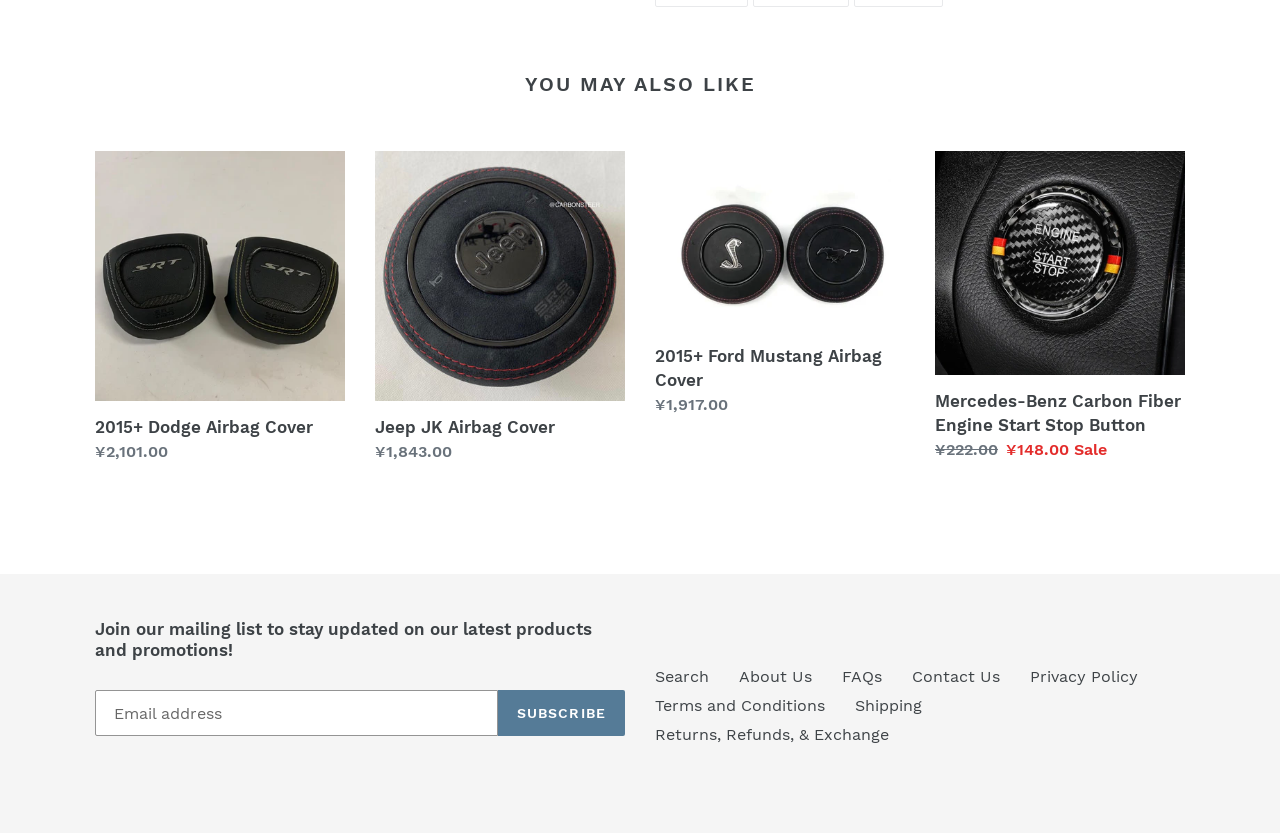What is the discounted price of the Mercedes-Benz Carbon Fiber Engine Start Stop Button?
Please give a detailed and elaborate answer to the question based on the image.

I found the discounted price of the Mercedes-Benz Carbon Fiber Engine Start Stop Button by looking at the 'Sale price' label next to the product image, which shows the discounted price as ¥148.00.